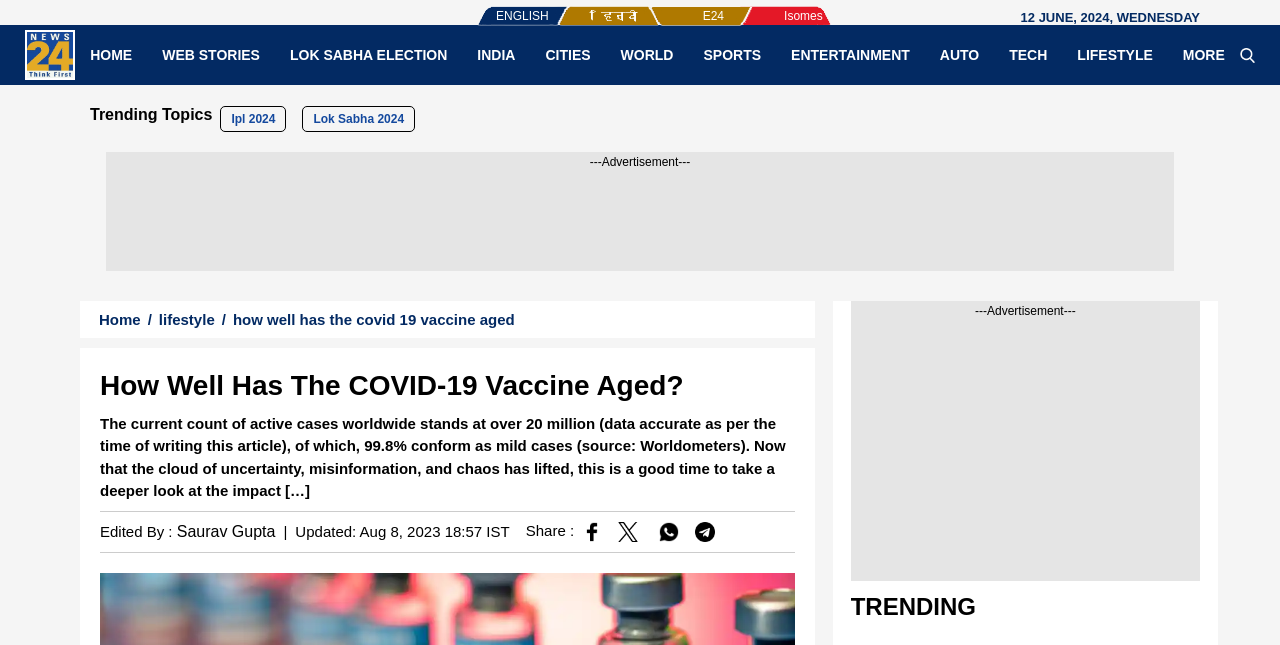Locate the bounding box coordinates of the UI element described by: "Ipl 2024". The bounding box coordinates should consist of four float numbers between 0 and 1, i.e., [left, top, right, bottom].

[0.172, 0.164, 0.224, 0.204]